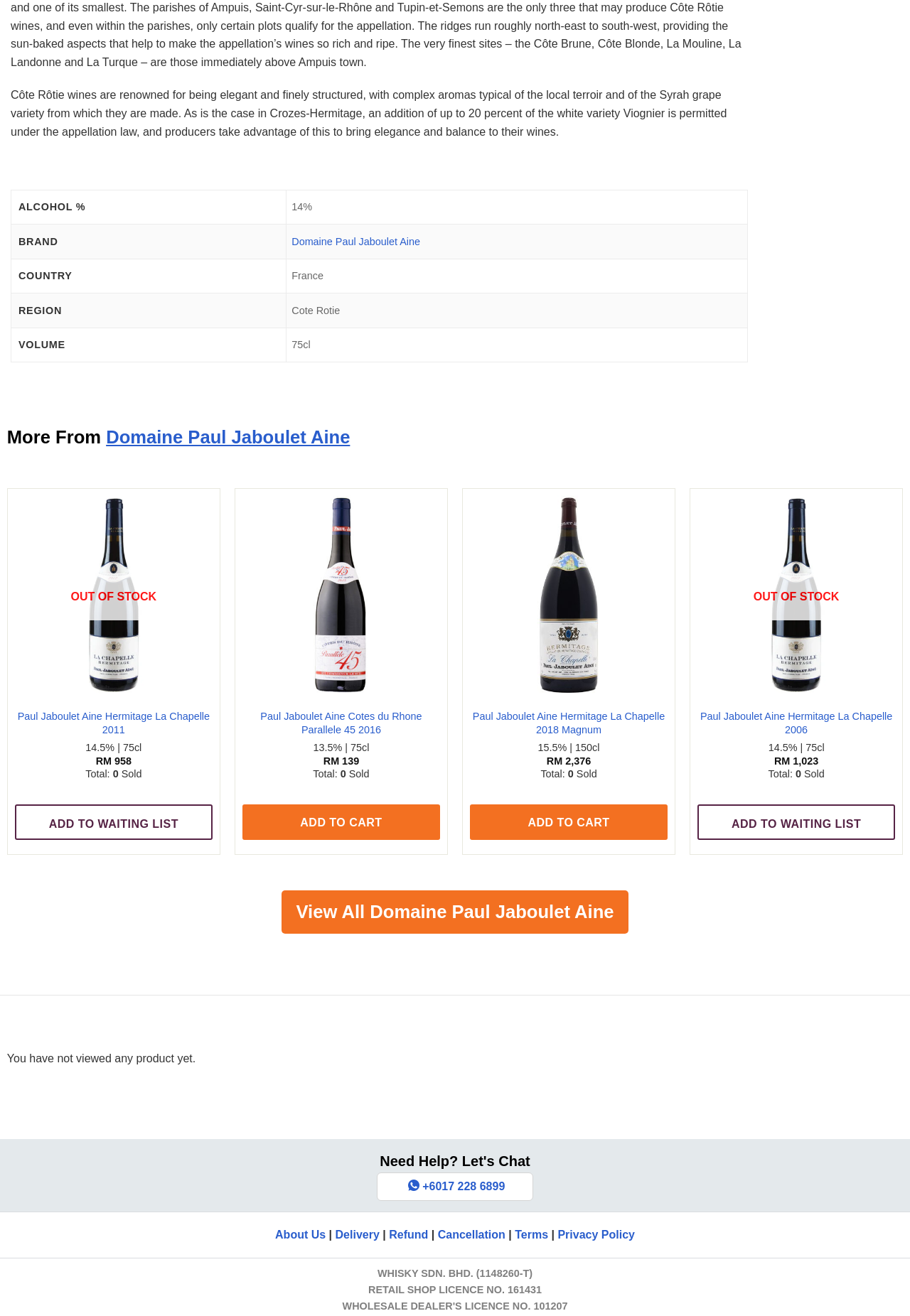Using details from the image, please answer the following question comprehensively:
What type of wine is described in the text?

The text describes Côte Rôtie wines, which are renowned for being elegant and finely structured, with complex aromas typical of the local terroir and of the Syrah grape variety from which they are made.